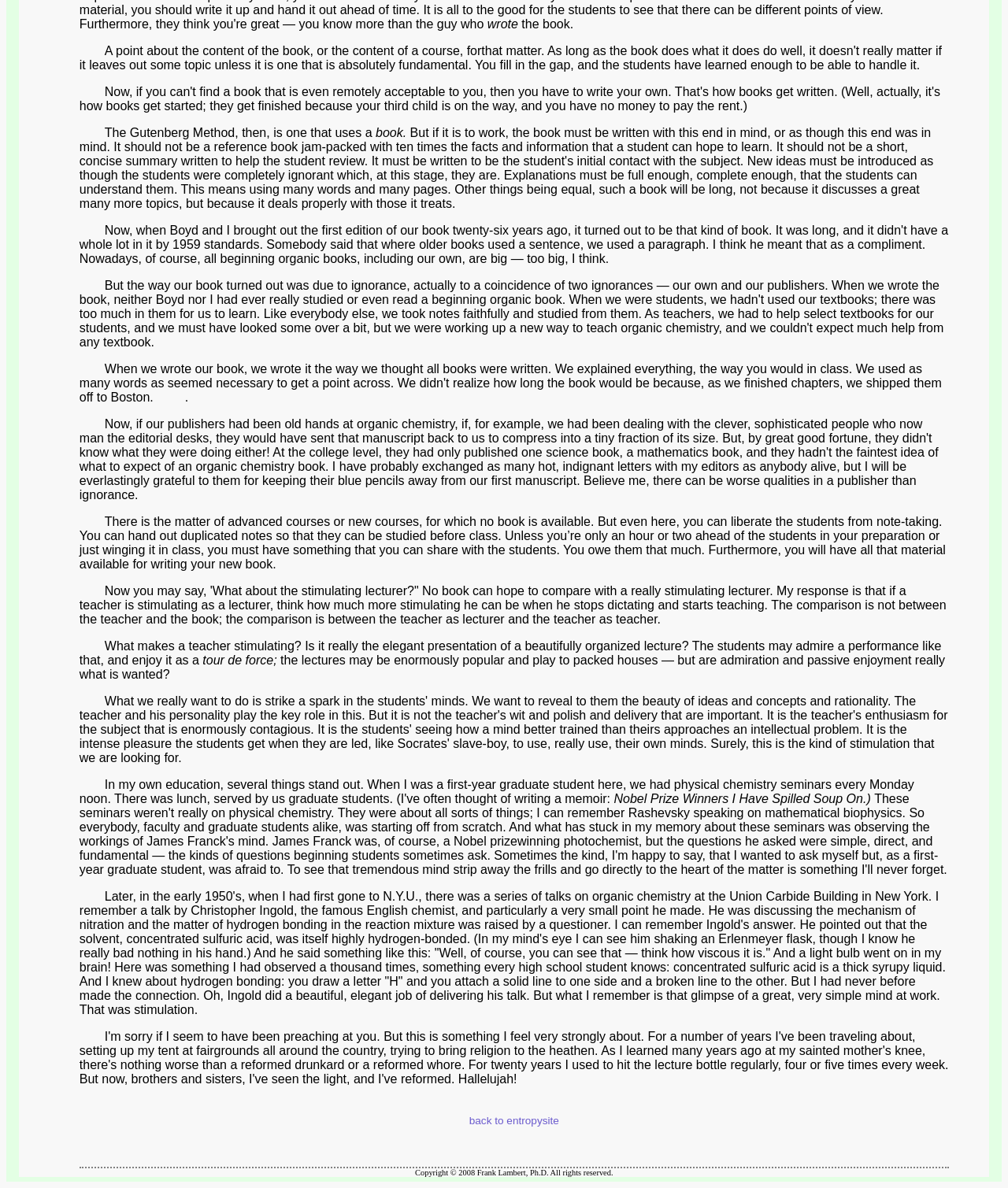What is the characteristic of a stimulating lecturer?
Please provide a comprehensive answer based on the visual information in the image.

The text suggests that a stimulating lecturer is not just someone who presents information in an elegant and organized way, but rather someone who can engage and teach students in a more meaningful way.